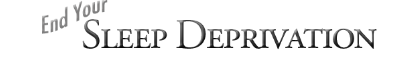Craft a thorough explanation of what is depicted in the image.

The image features the phrase "End Your Sleep Deprivation" rendered in an elegant font, with the words "End Your" appearing in a lighter, less prominent style compared to "SLEEP DEPRIVATION," which is bold and significantly emphasizes the message. This visual serves as a compelling call to action, inviting viewers to address issues related to sleep deprivation. It establishes a focused tone aligned with the content that explores the different types of dreams and the significance of understanding them, ultimately aiming to provide insights into improving sleep quality and addressing sleep-related challenges.